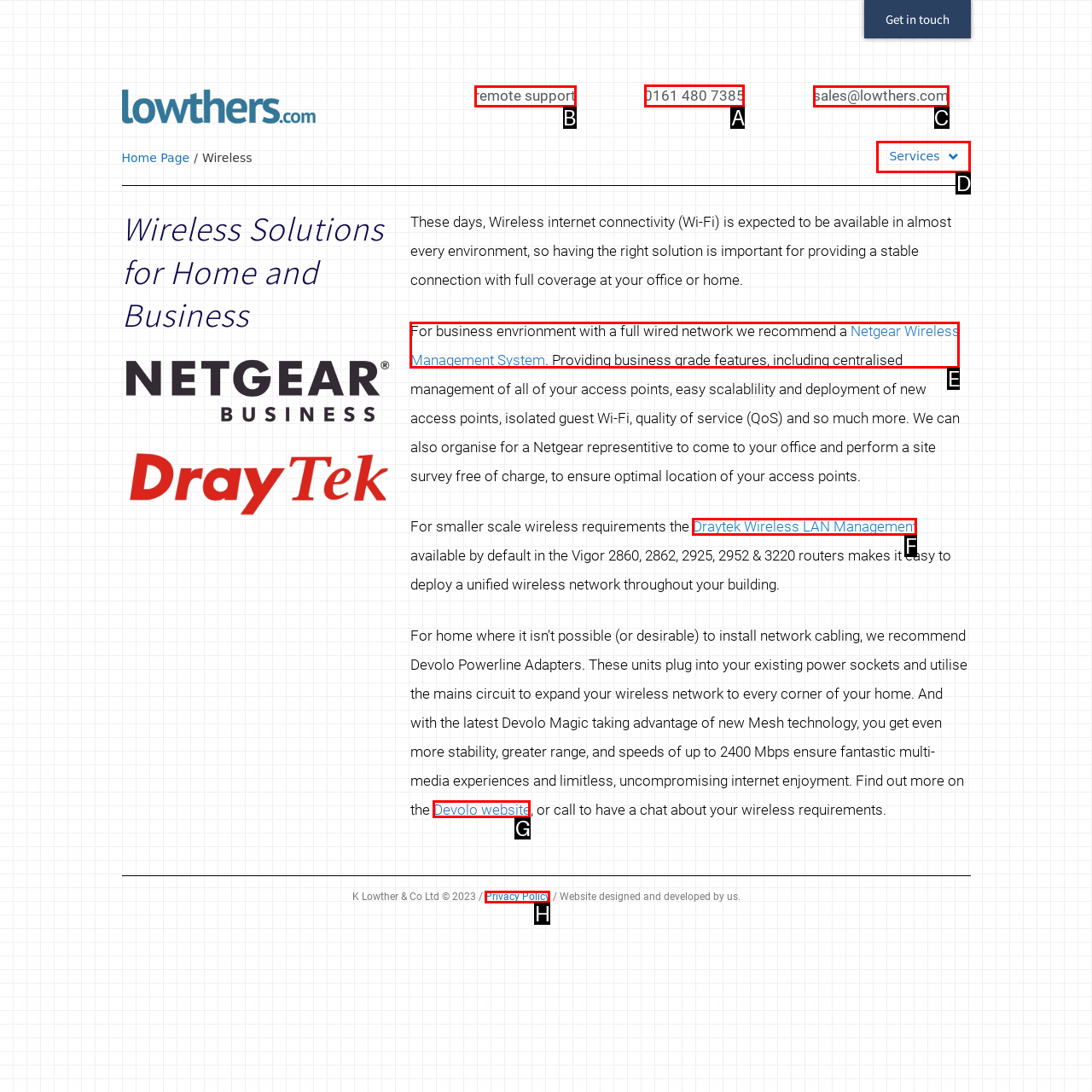Determine the letter of the element I should select to fulfill the following instruction: Contact us via phone. Just provide the letter.

A